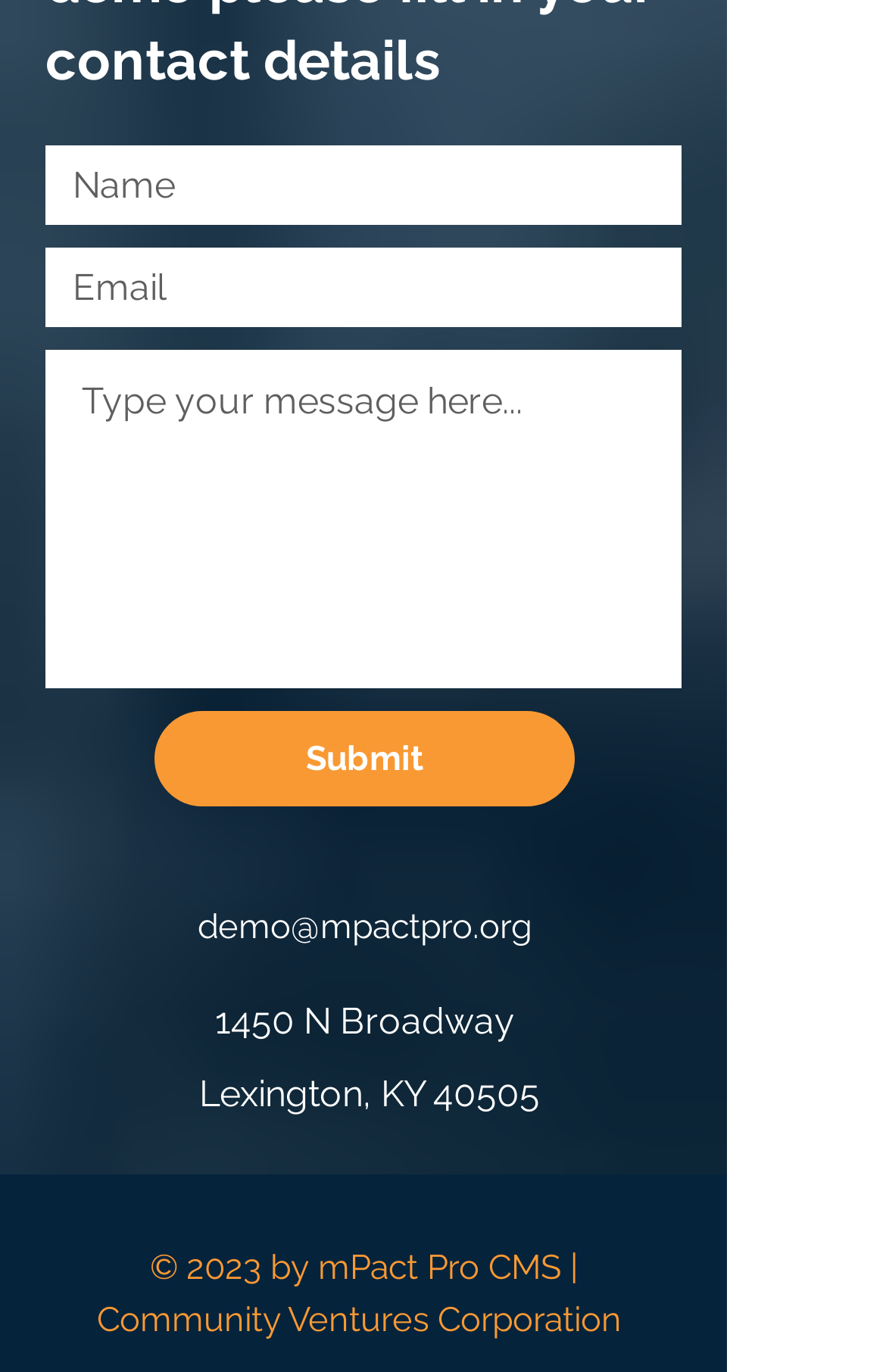What is the required information to submit?
Using the picture, provide a one-word or short phrase answer.

Name, Email, and other